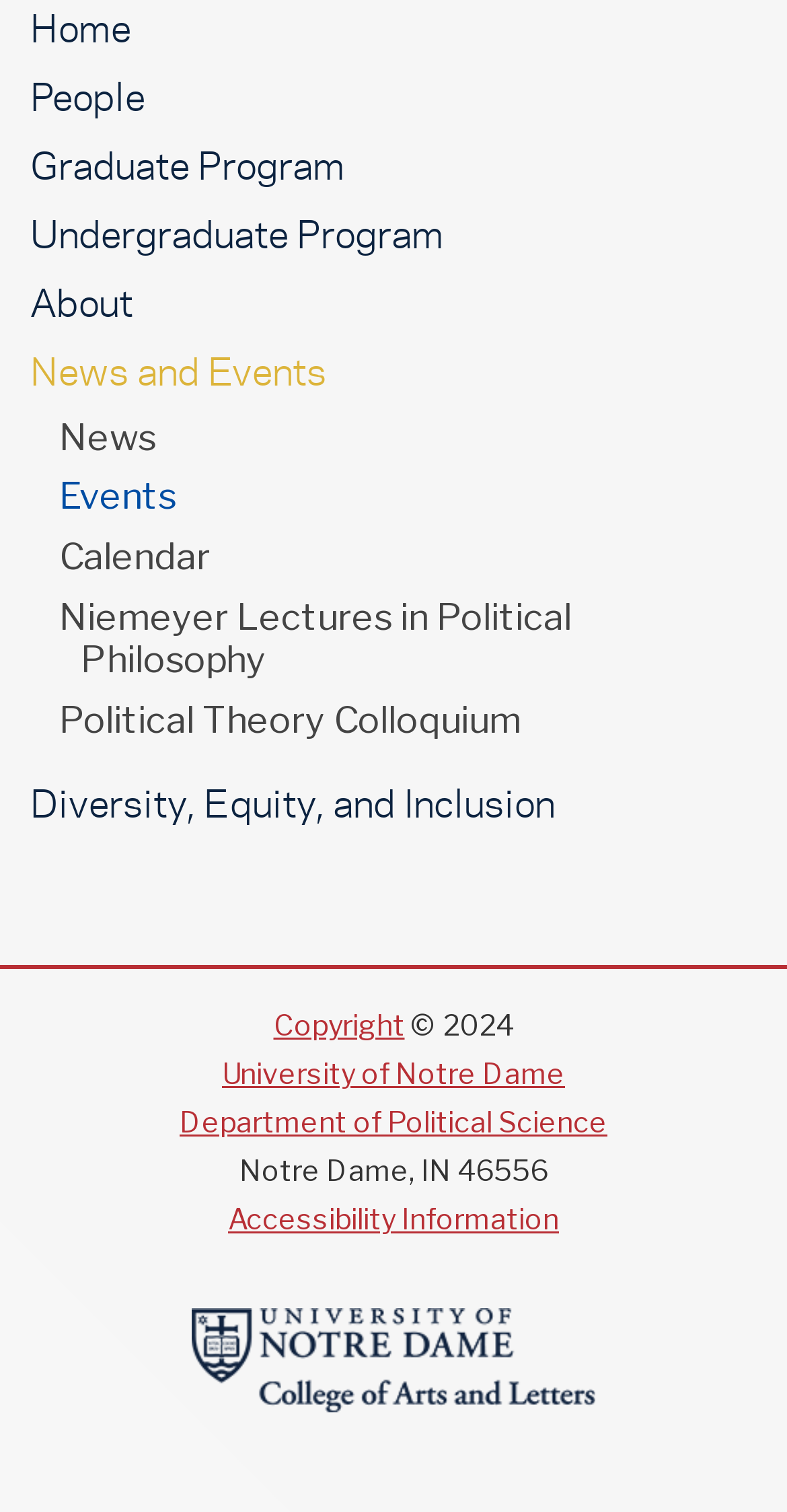Provide a one-word or one-phrase answer to the question:
What is the name of the lecture series?

Niemeyer Lectures in Political Philosophy